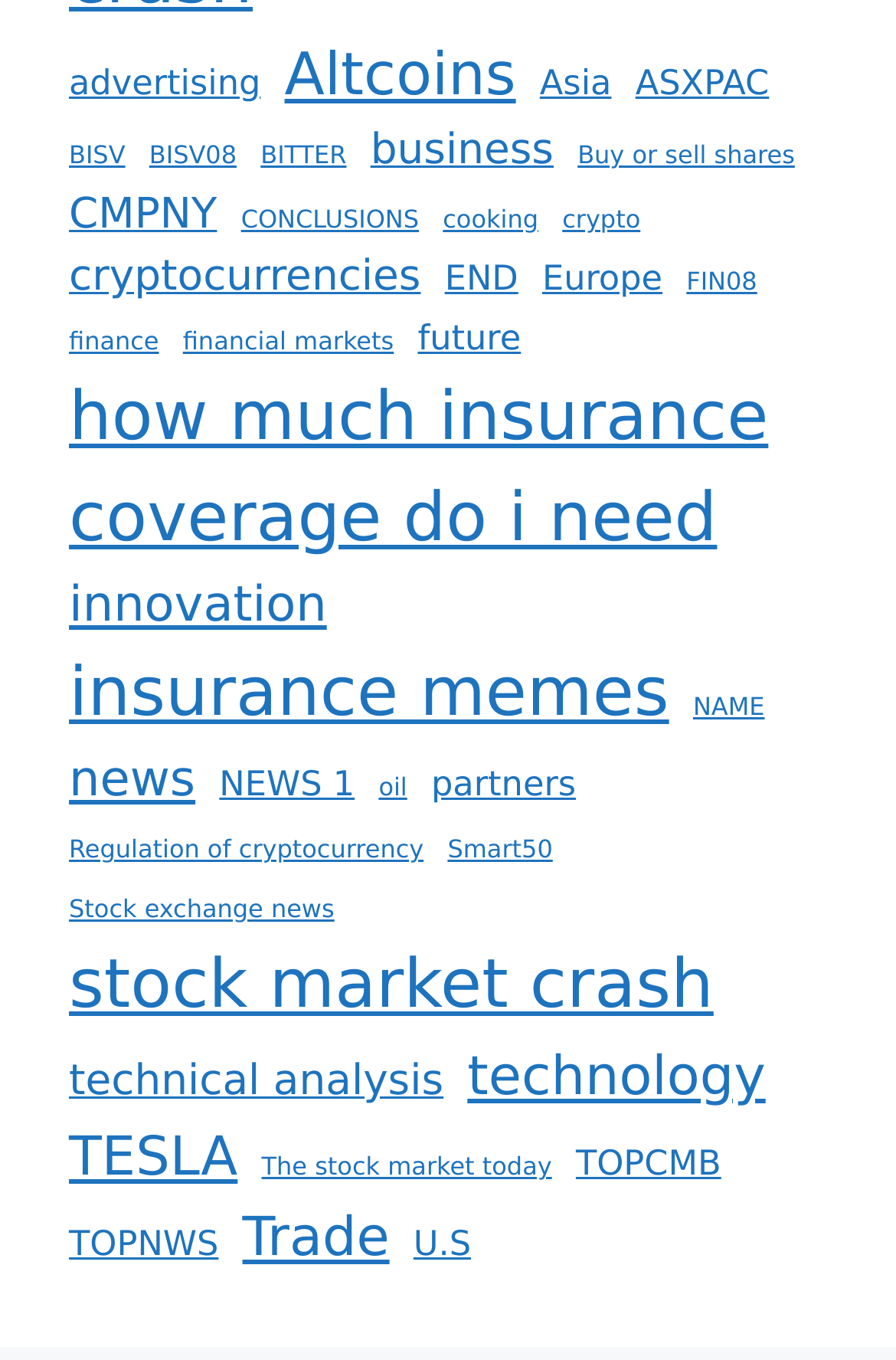What is the topic of the first link on the webpage? Using the information from the screenshot, answer with a single word or phrase.

advertising